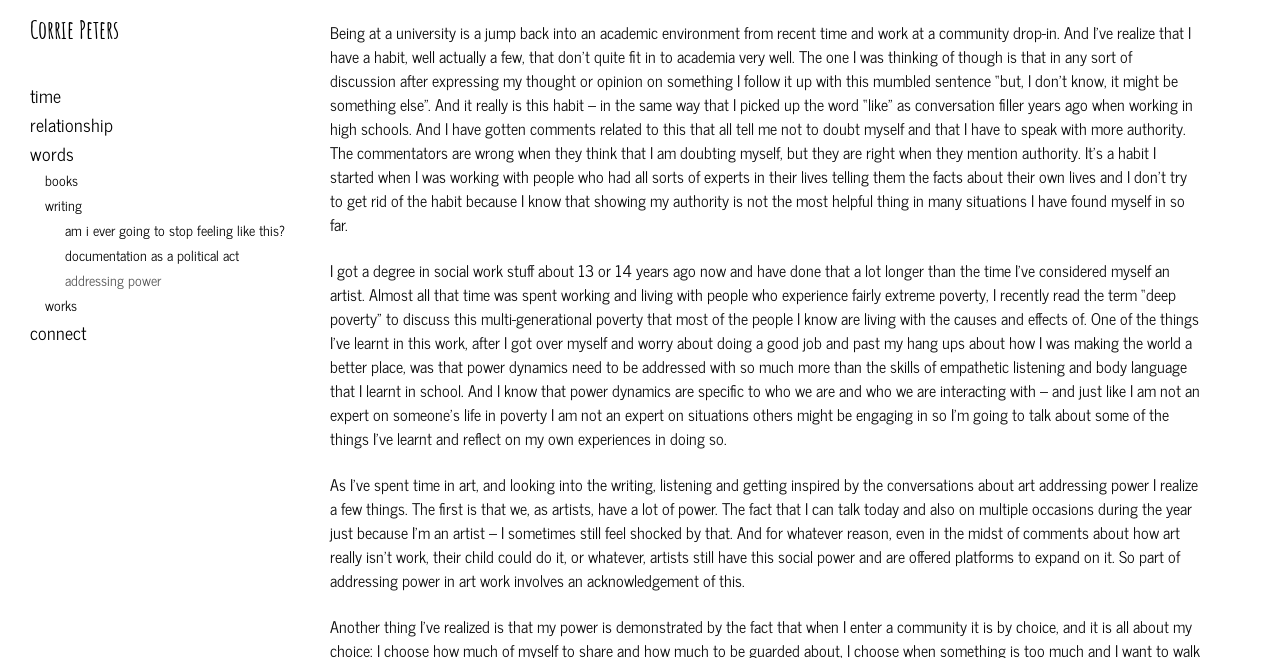What is the author's profession?
Based on the image content, provide your answer in one word or a short phrase.

Social worker and artist